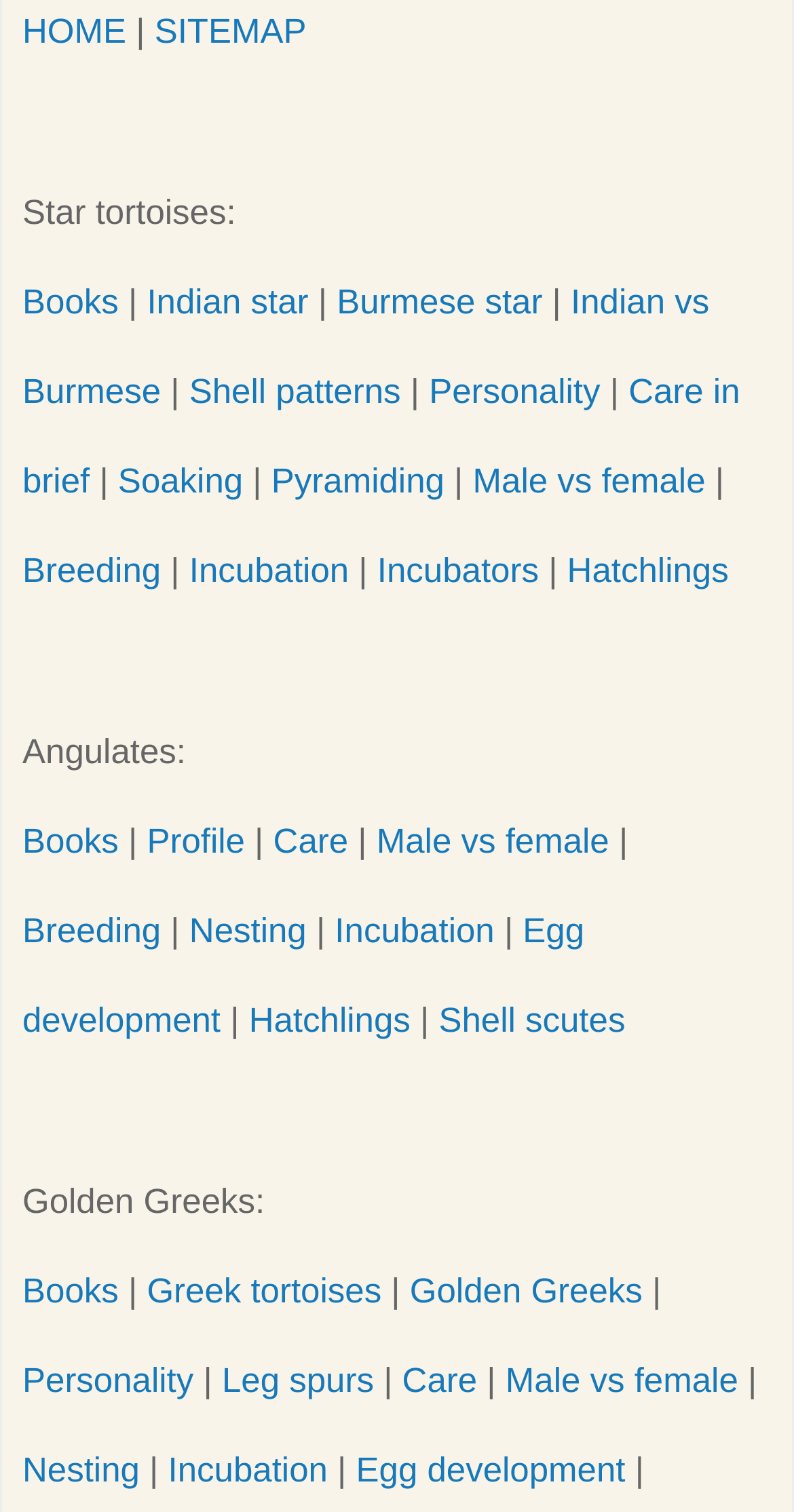Locate the bounding box coordinates of the clickable area to execute the instruction: "Click on HOME". Provide the coordinates as four float numbers between 0 and 1, represented as [left, top, right, bottom].

[0.028, 0.008, 0.159, 0.034]